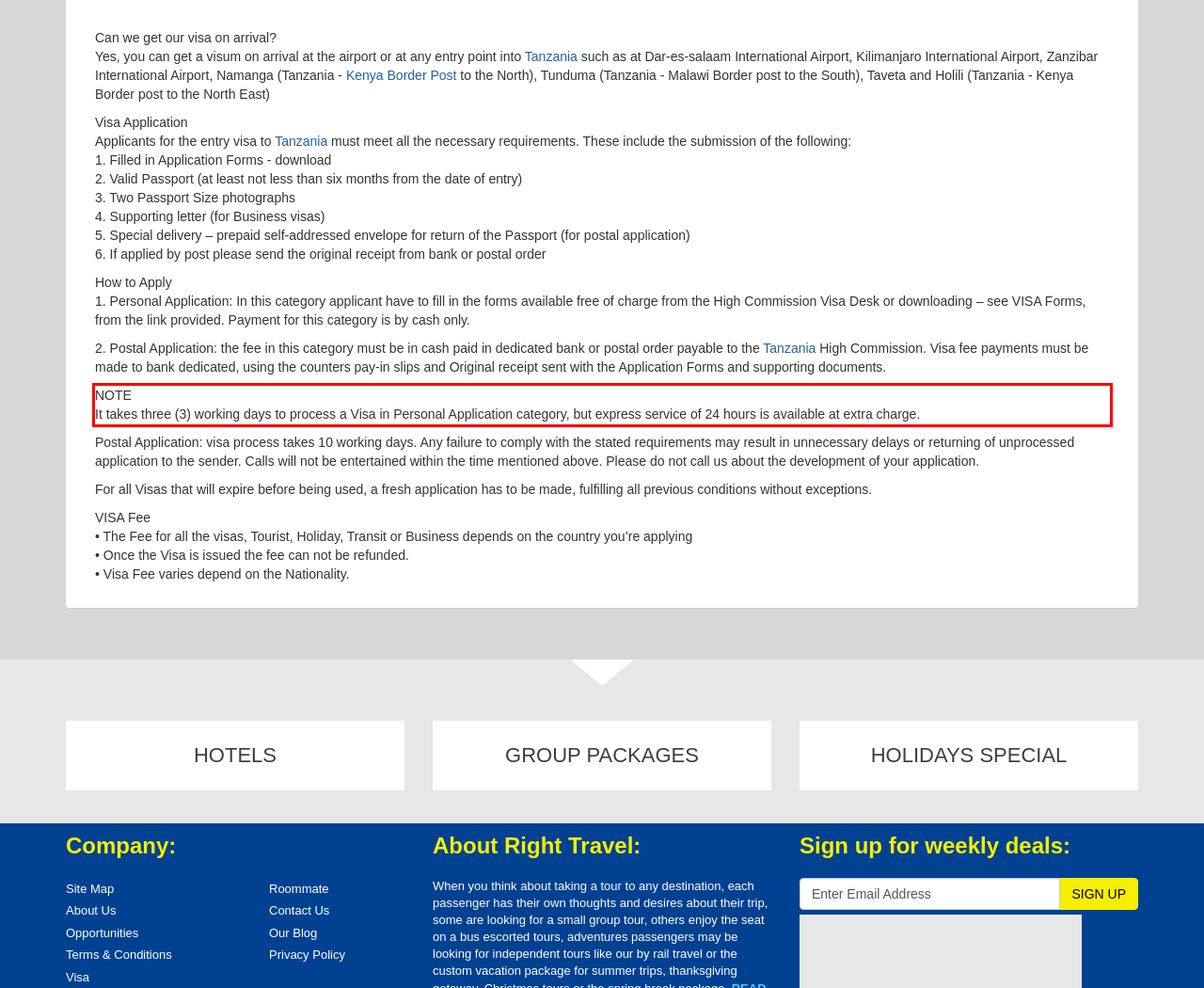Identify the red bounding box in the webpage screenshot and perform OCR to generate the text content enclosed.

NOTE It takes three (3) working days to process a Visa in Personal Application category, but express service of 24 hours is available at extra charge.